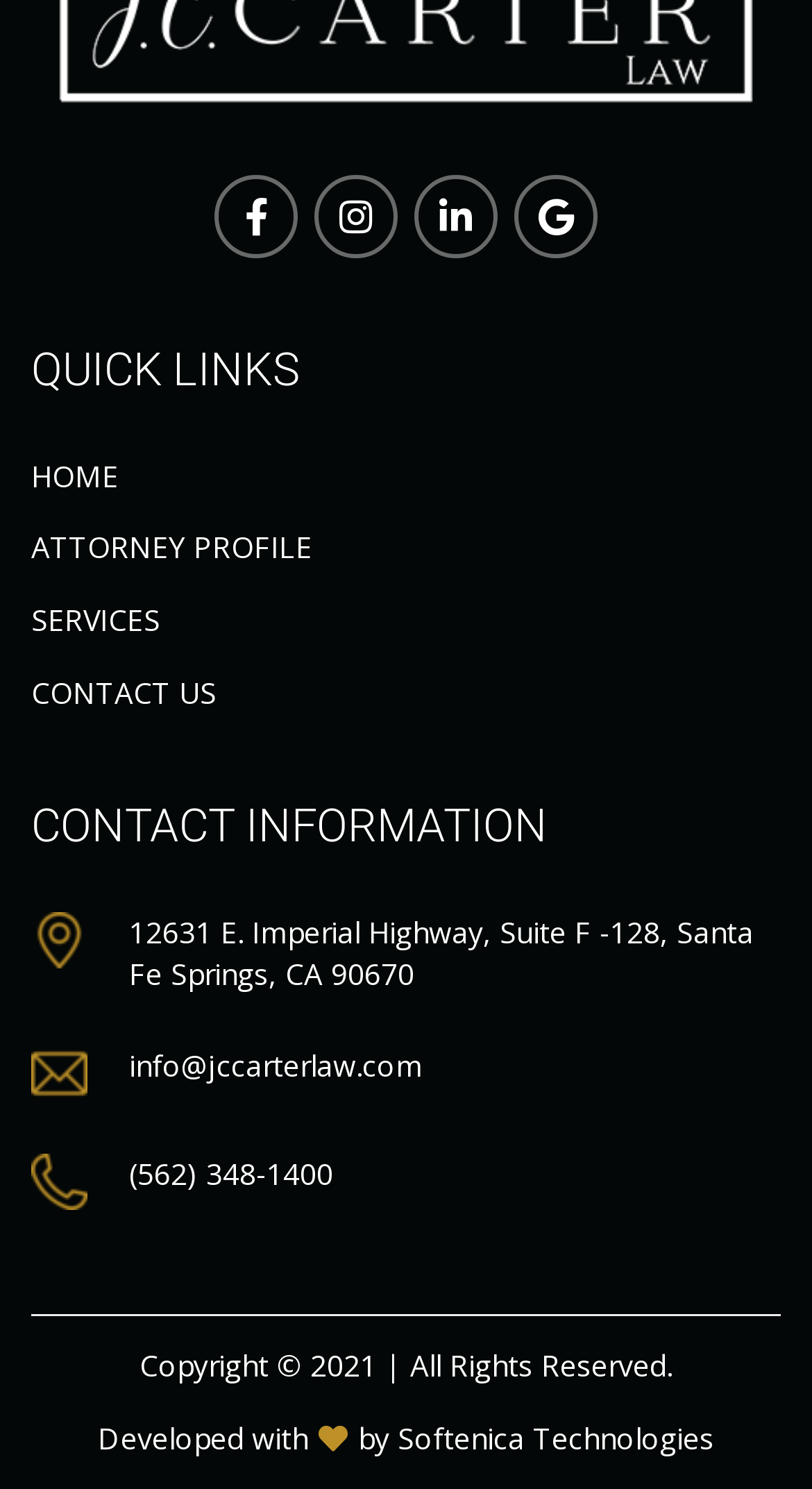Find the bounding box coordinates for the UI element that matches this description: "Facebook".

[0.264, 0.118, 0.367, 0.173]